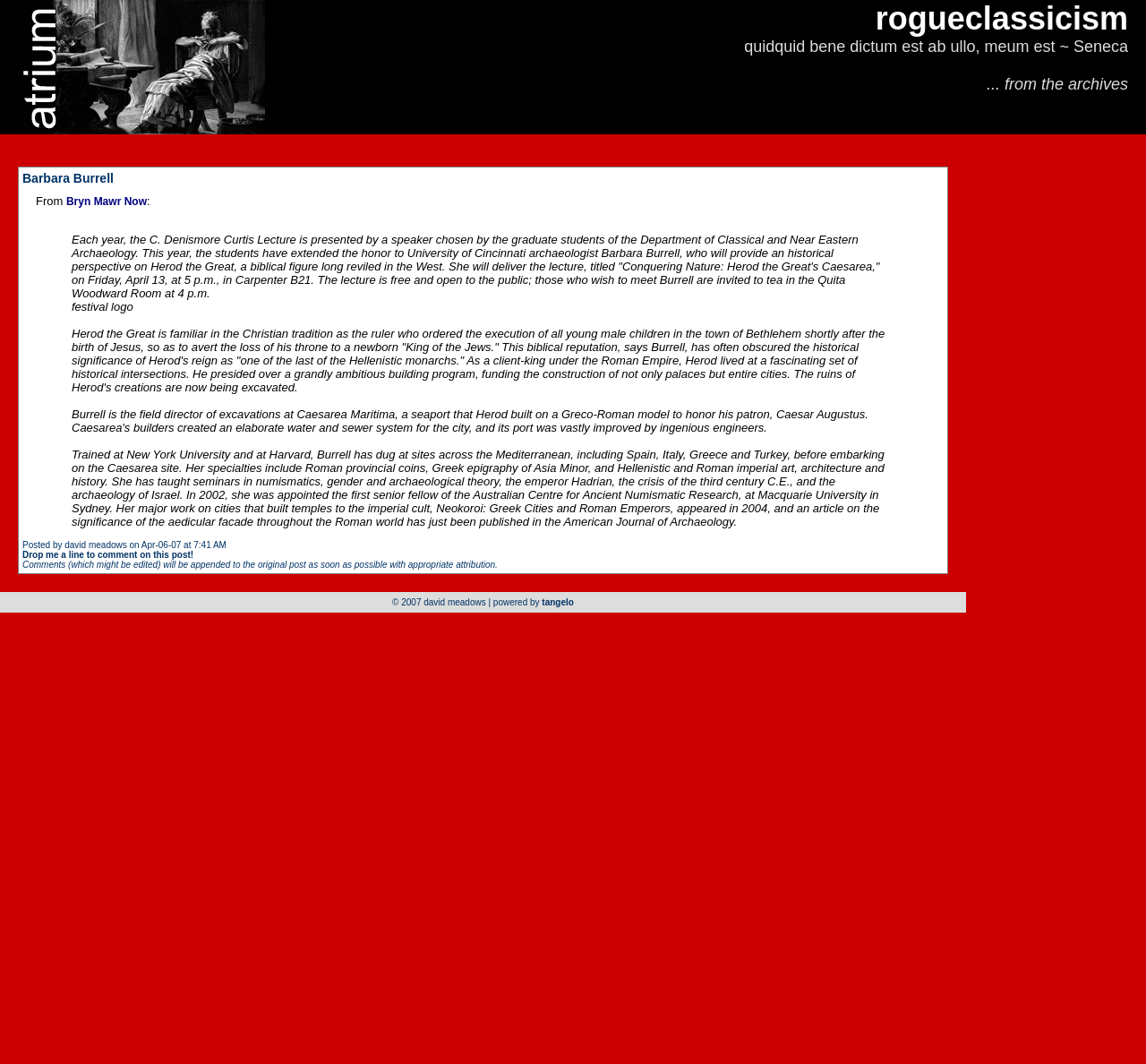Predict the bounding box coordinates for the UI element described as: "rogueclassicism". The coordinates should be four float numbers between 0 and 1, presented as [left, top, right, bottom].

[0.764, 0.0, 0.984, 0.035]